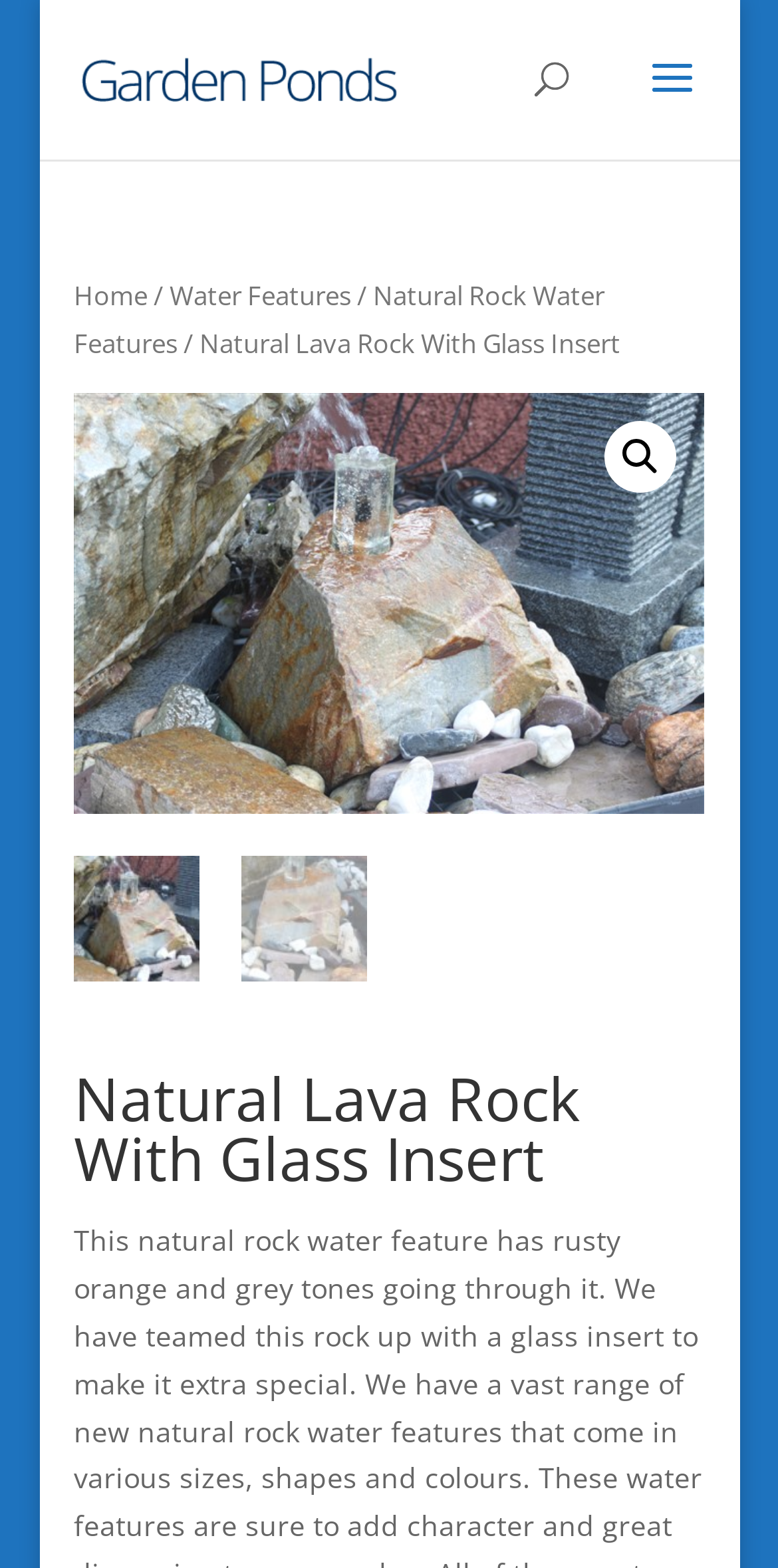Is there a search function on the page?
Answer with a single word or phrase, using the screenshot for reference.

Yes